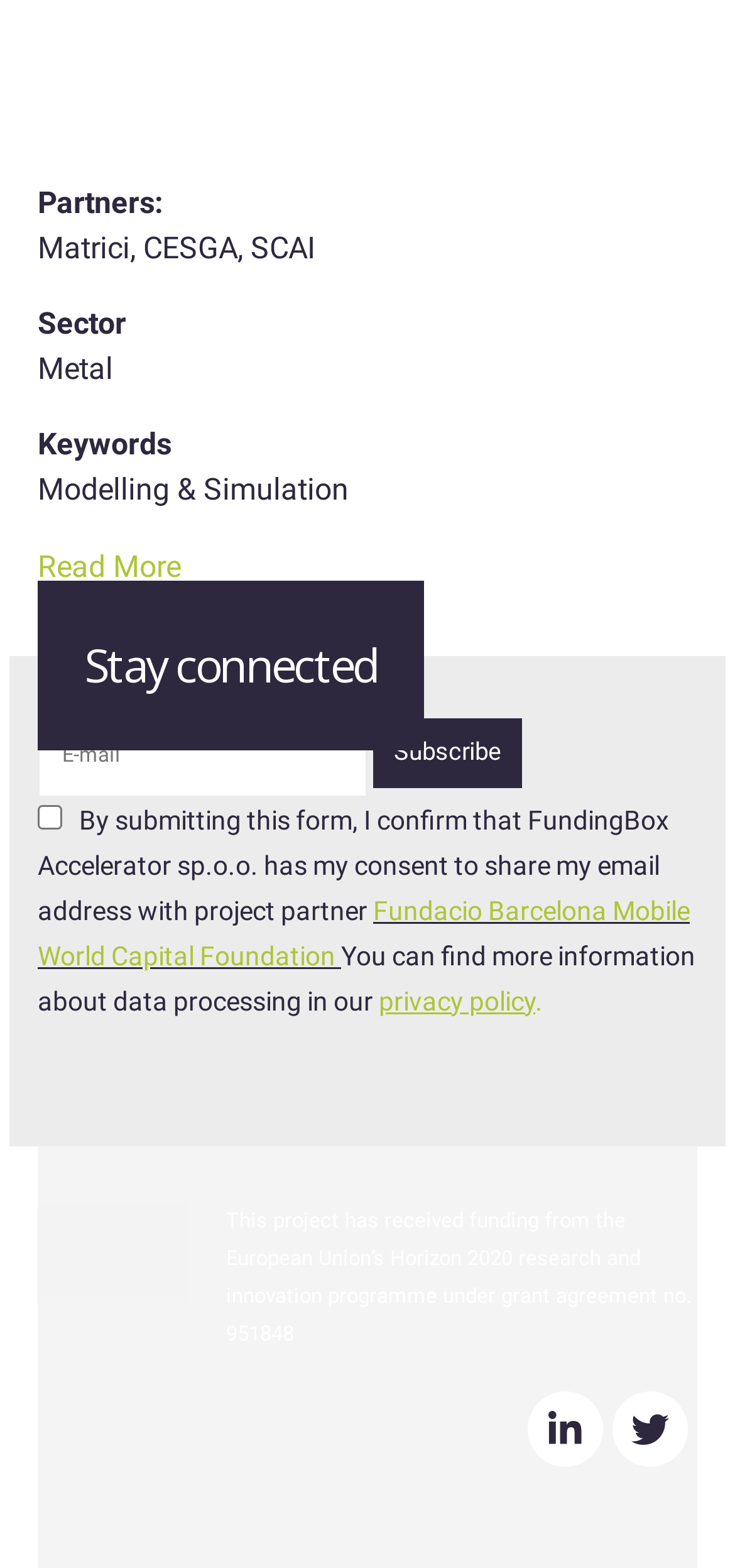How many links are there in the webpage?
Using the image, answer in one word or phrase.

5